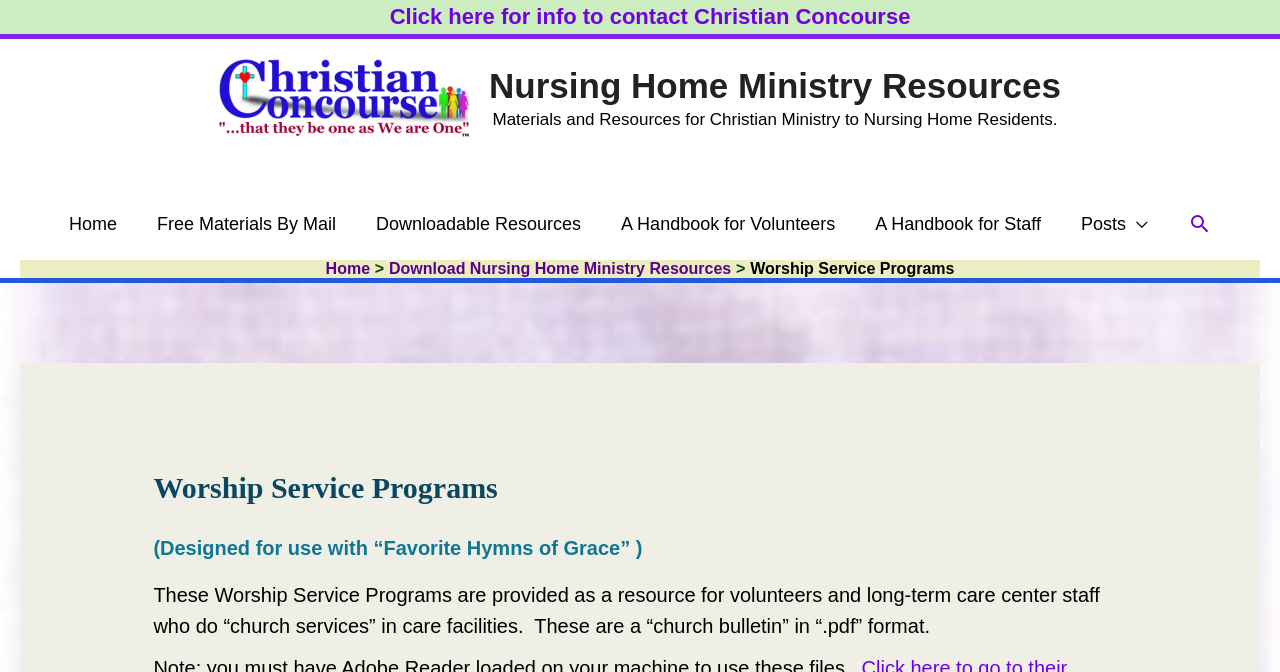Please specify the bounding box coordinates of the element that should be clicked to execute the given instruction: 'Search for specific resources'. Ensure the coordinates are four float numbers between 0 and 1, expressed as [left, top, right, bottom].

[0.928, 0.316, 0.946, 0.351]